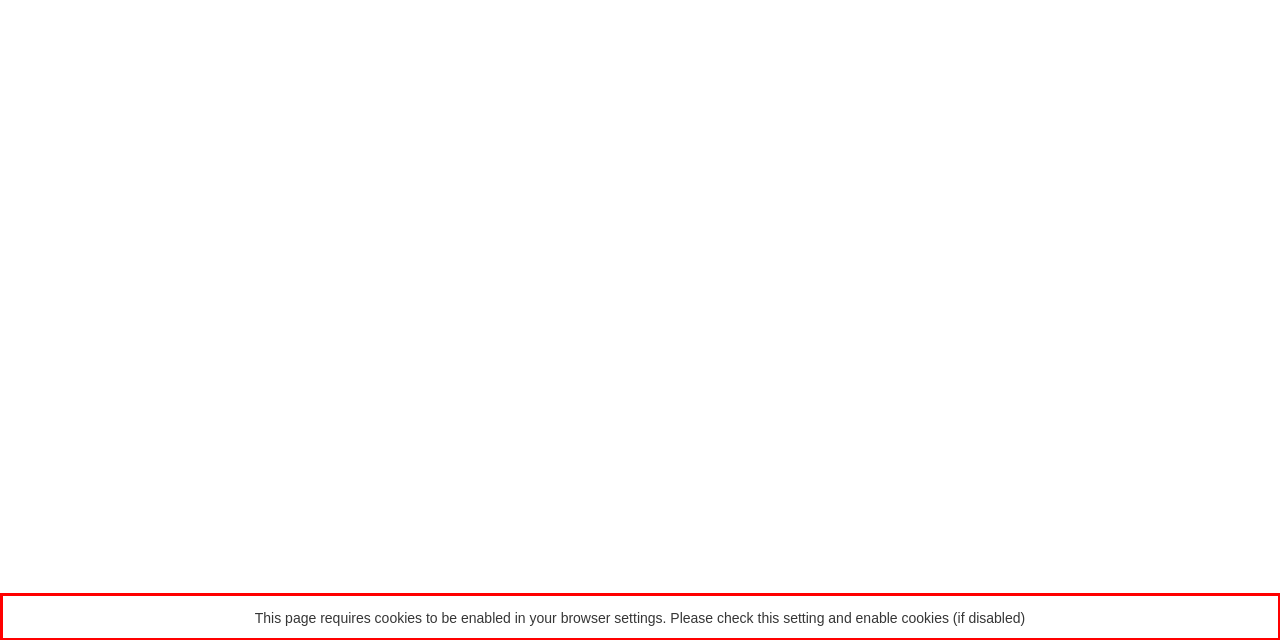You are looking at a screenshot of a webpage with a red rectangle bounding box. Use OCR to identify and extract the text content found inside this red bounding box.

This page requires cookies to be enabled in your browser settings. Please check this setting and enable cookies (if disabled)